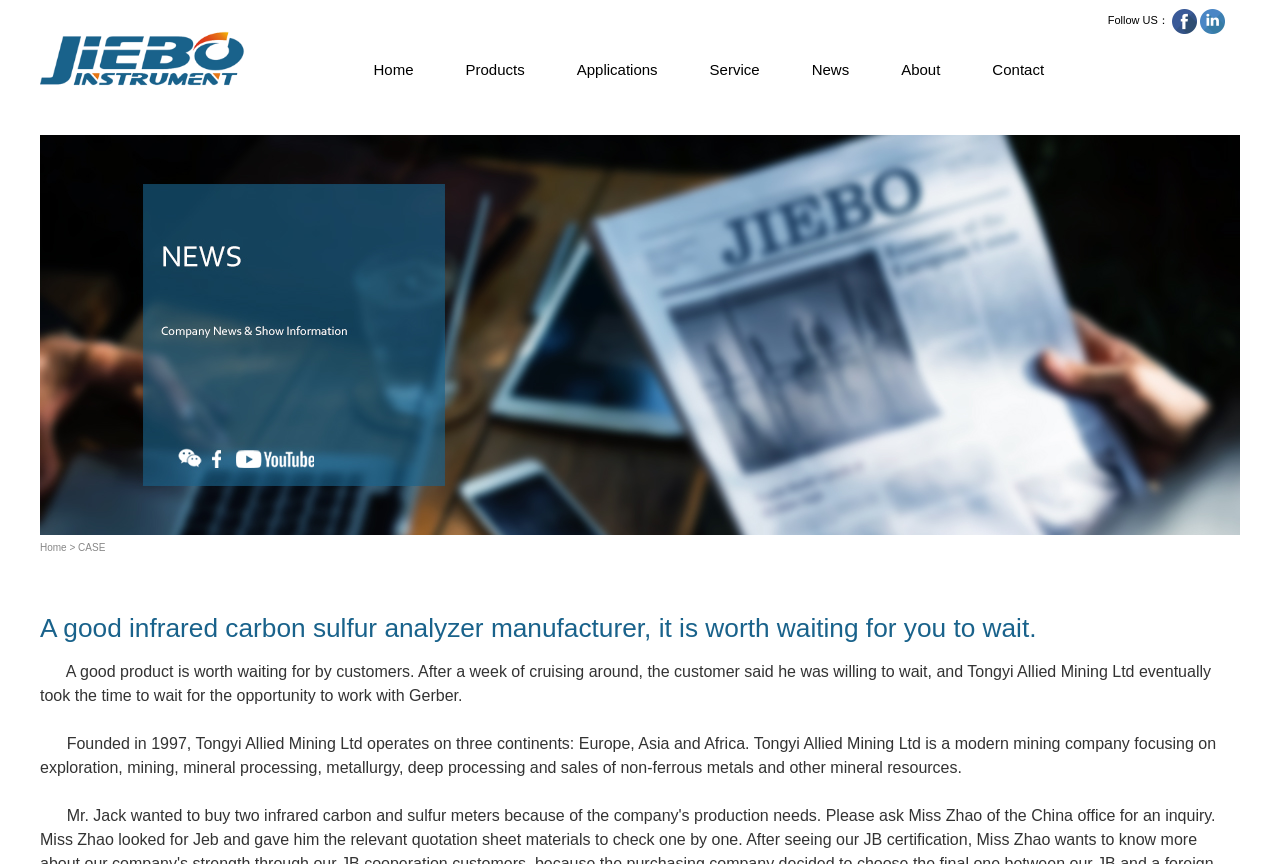Please find and give the text of the main heading on the webpage.

A good infrared carbon sulfur analyzer manufacturer, it is worth waiting for you to wait.